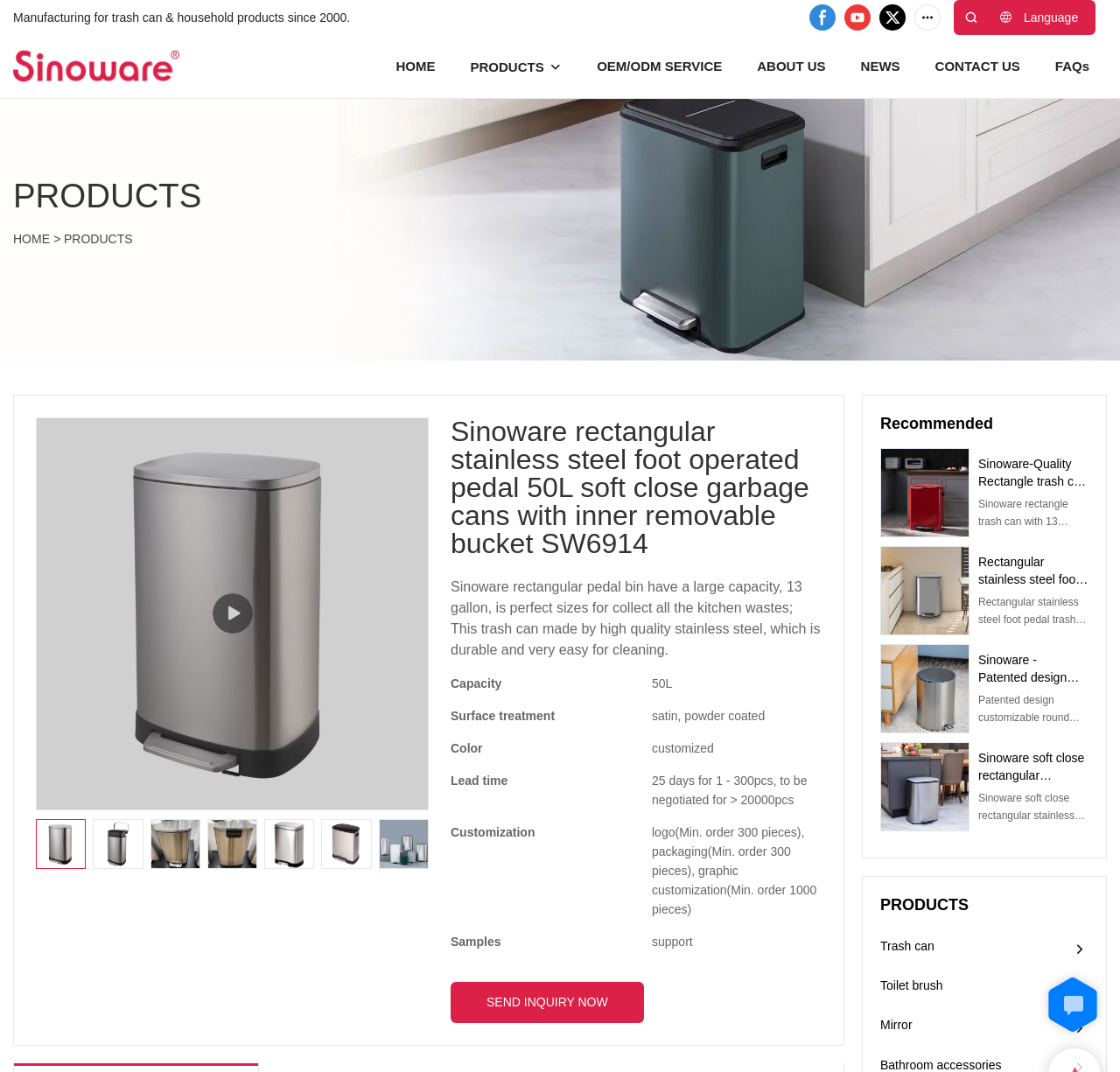Locate the bounding box for the described UI element: "Trash can". Ensure the coordinates are four float numbers between 0 and 1, formatted as [left, top, right, bottom].

[0.786, 0.867, 0.834, 0.899]